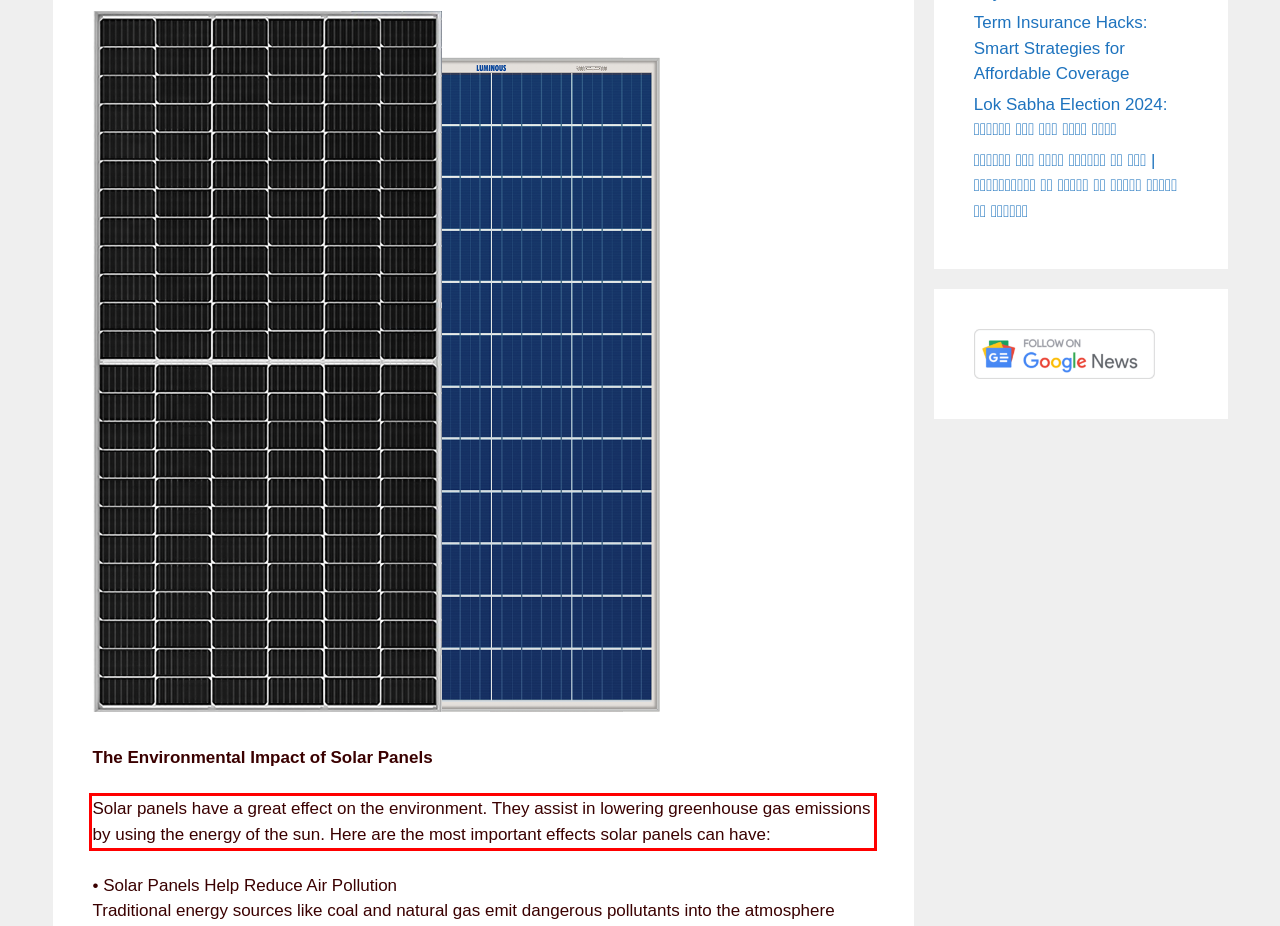Using the provided screenshot, read and generate the text content within the red-bordered area.

Solar panels have a great effect on the environment. They assist in lowering greenhouse gas emissions by using the energy of the sun. Here are the most important effects solar panels can have: